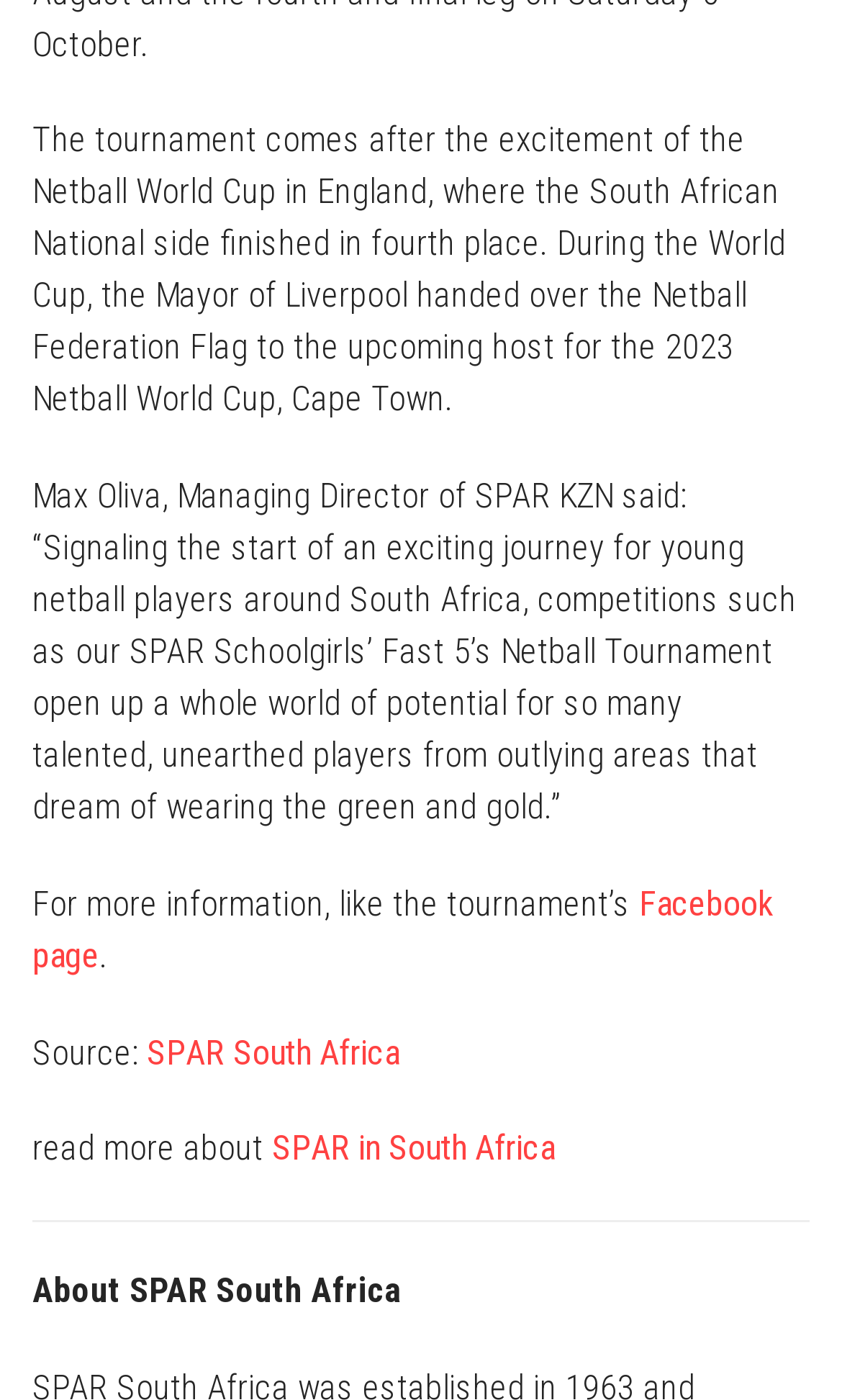From the details in the image, provide a thorough response to the question: What is the context of the tournament mentioned?

The context of the tournament mentioned can be inferred from the first paragraph of the webpage, which talks about the Netball World Cup in England and the South African National side finishing in fourth place.